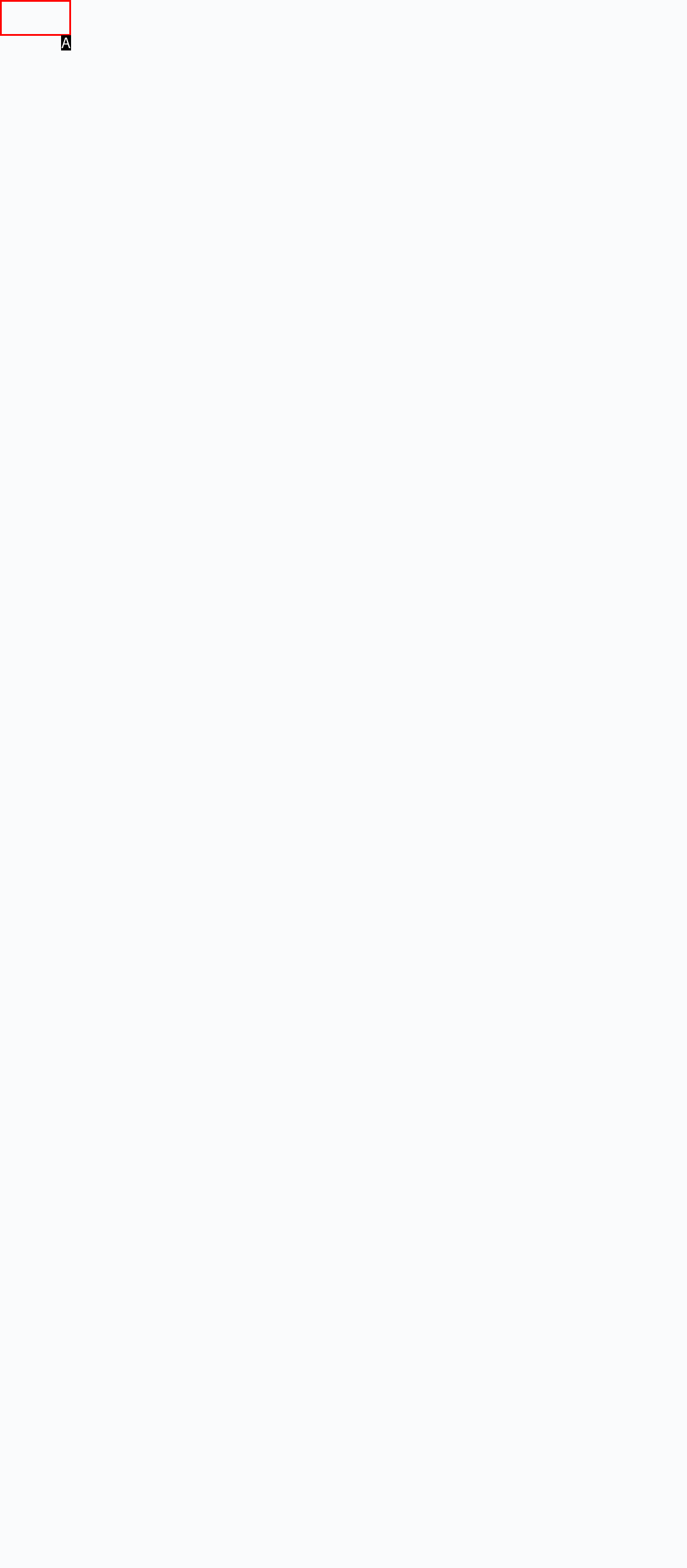Determine the option that aligns with this description: Skip to content
Reply with the option's letter directly.

A